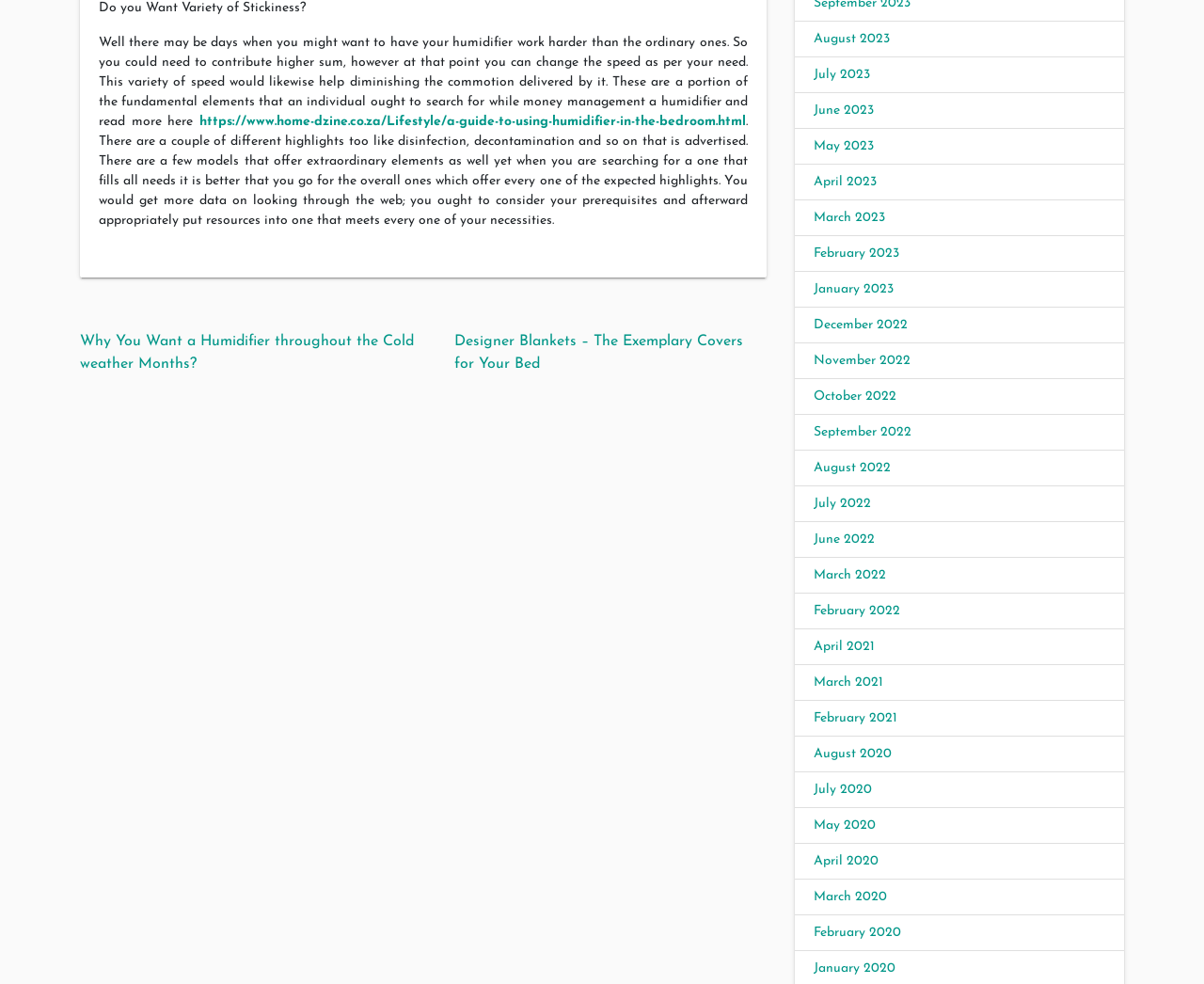Please specify the bounding box coordinates of the region to click in order to perform the following instruction: "Check out 'Designer Blankets – The Exemplary Covers for Your Bed'".

[0.378, 0.339, 0.617, 0.378]